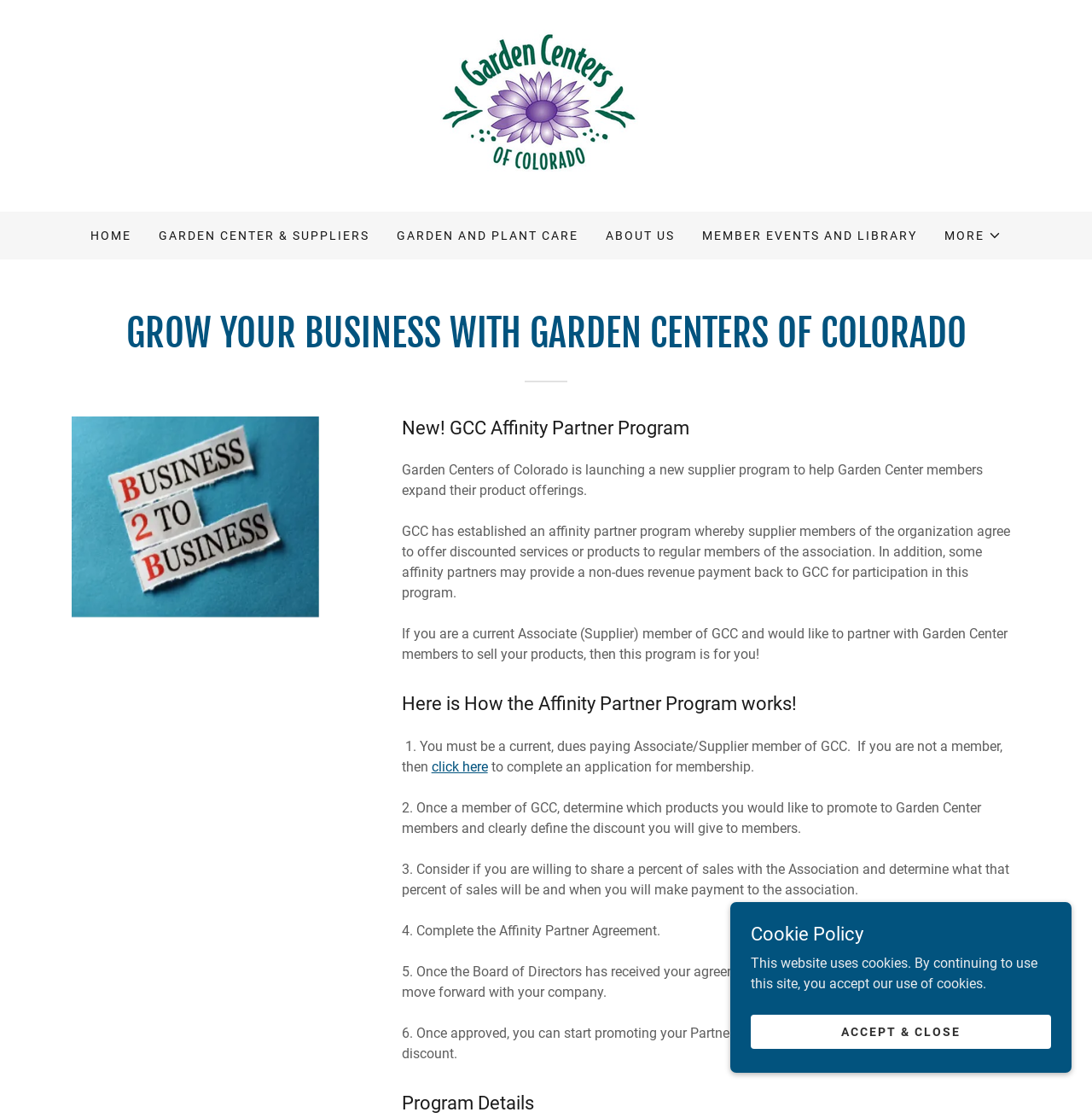Show the bounding box coordinates of the element that should be clicked to complete the task: "Click on the 'Garden Centers of Colorado' link".

[0.386, 0.086, 0.614, 0.101]